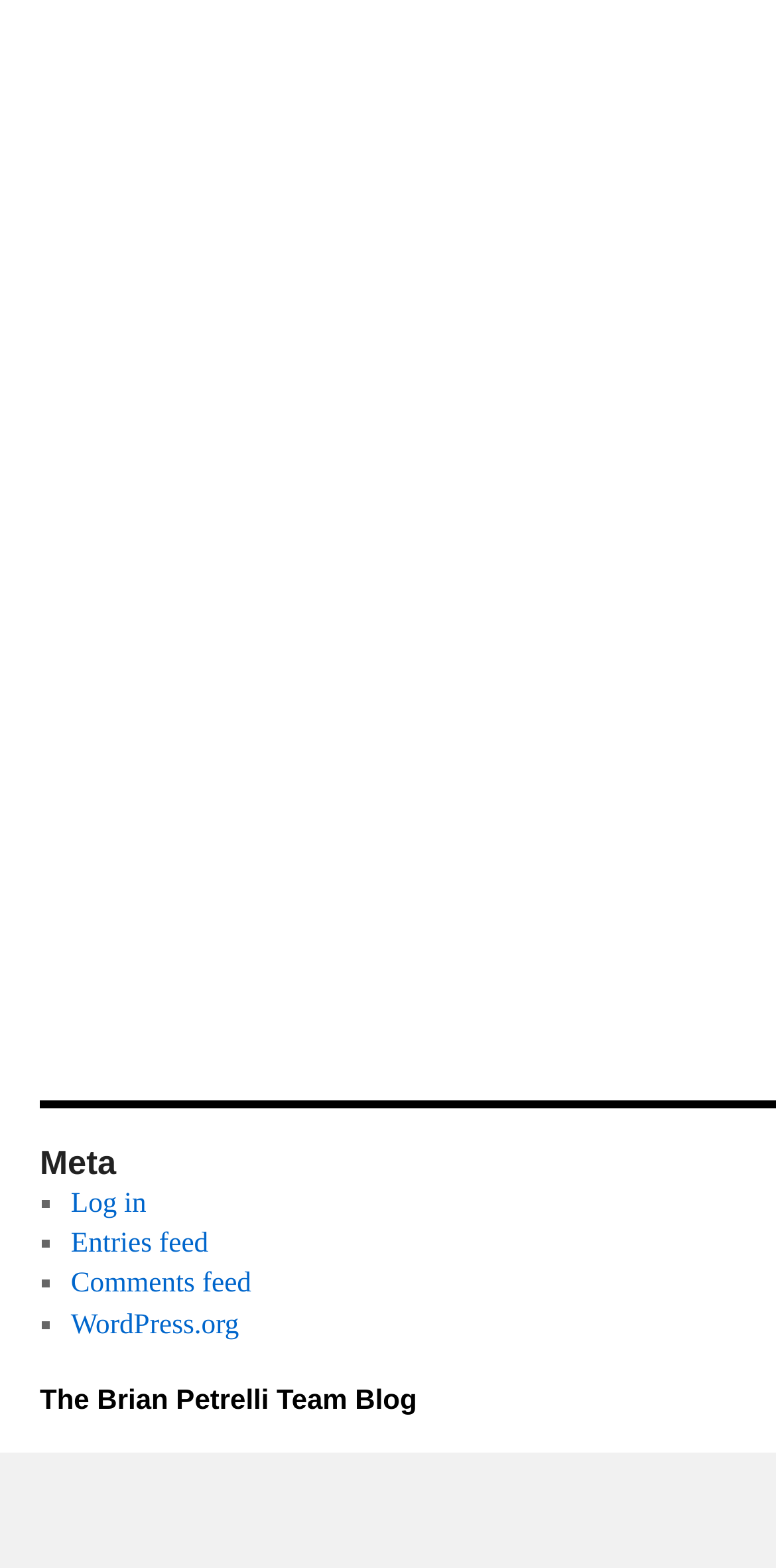What is the last link in the top section?
Give a one-word or short phrase answer based on the image.

WordPress.org